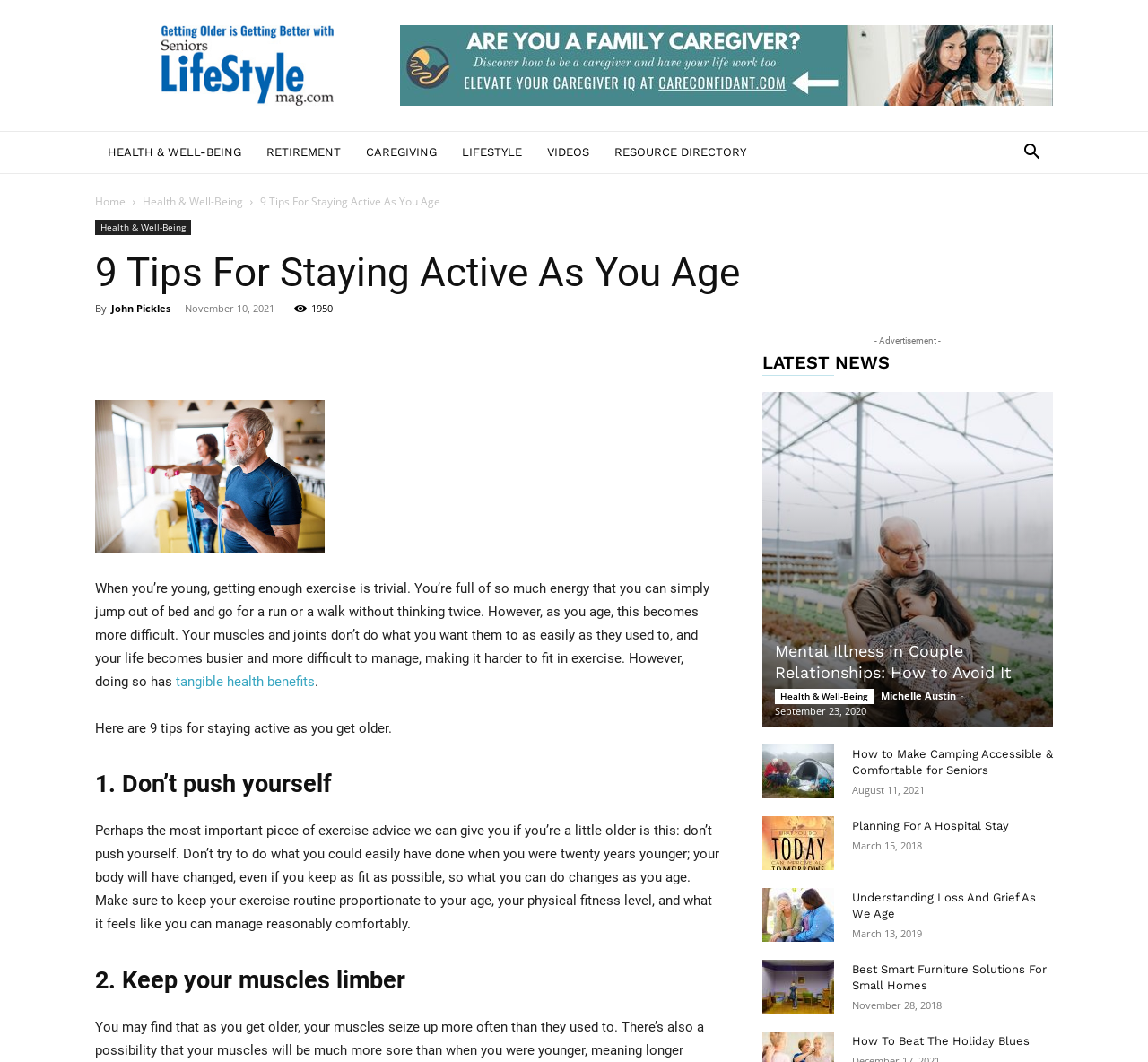Please identify the bounding box coordinates of the element I should click to complete this instruction: 'Search for something'. The coordinates should be given as four float numbers between 0 and 1, like this: [left, top, right, bottom].

[0.88, 0.137, 0.917, 0.153]